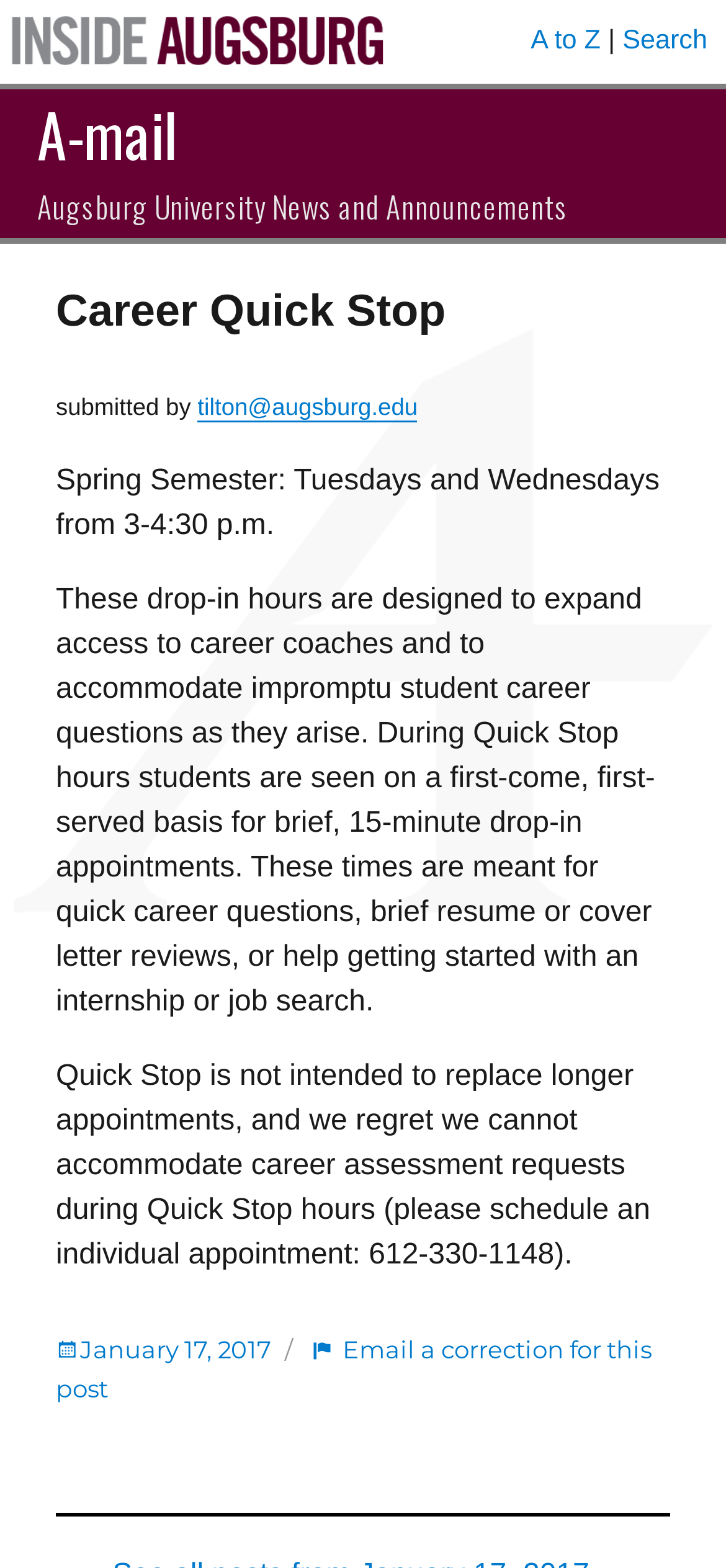Who can be contacted for individual appointments?
Please provide a single word or phrase answer based on the image.

612-330-1148